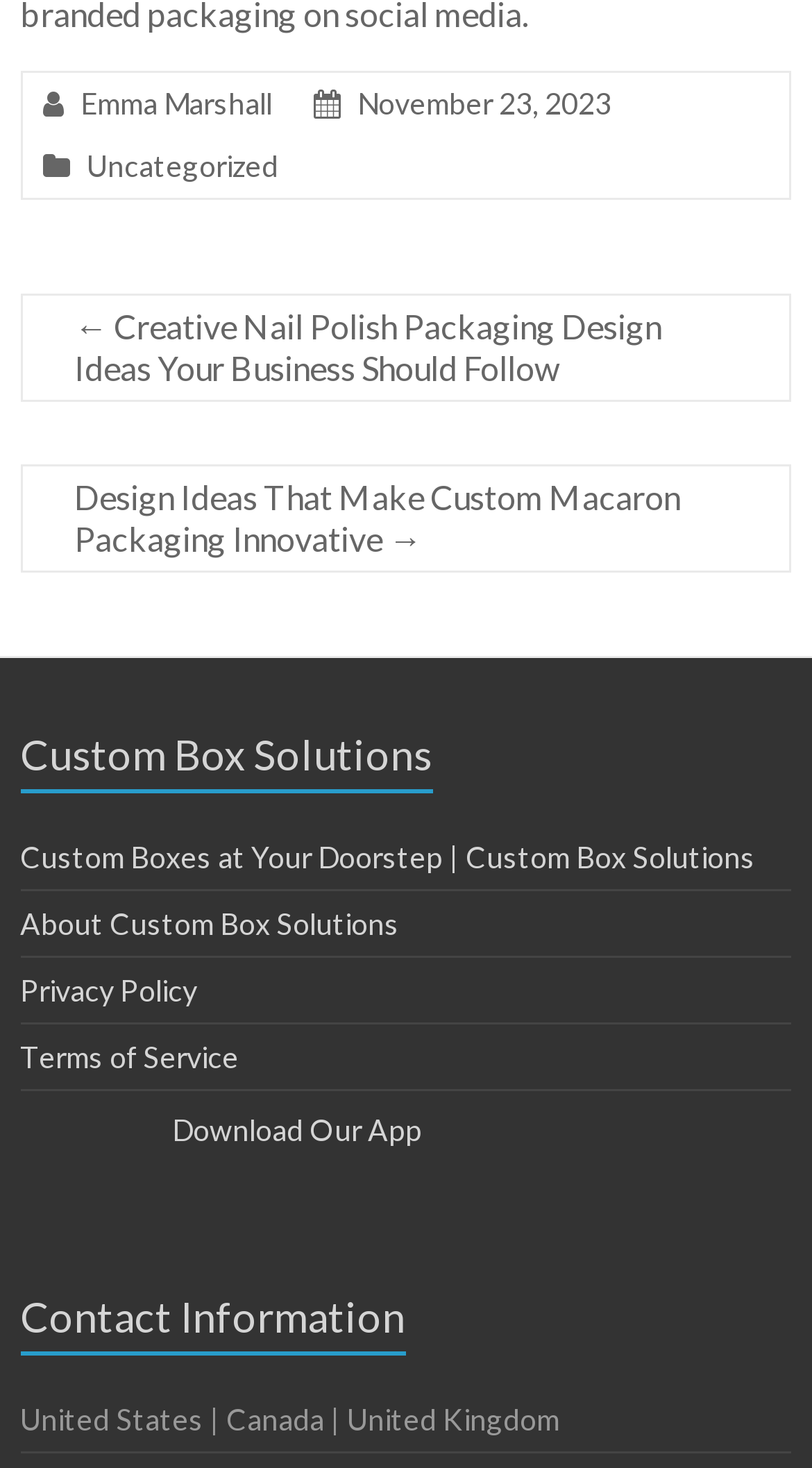Use a single word or phrase to answer this question: 
What is the date of the post?

November 23, 2023